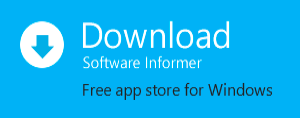What is the function of Software Informer?
From the image, respond using a single word or phrase.

Free app store